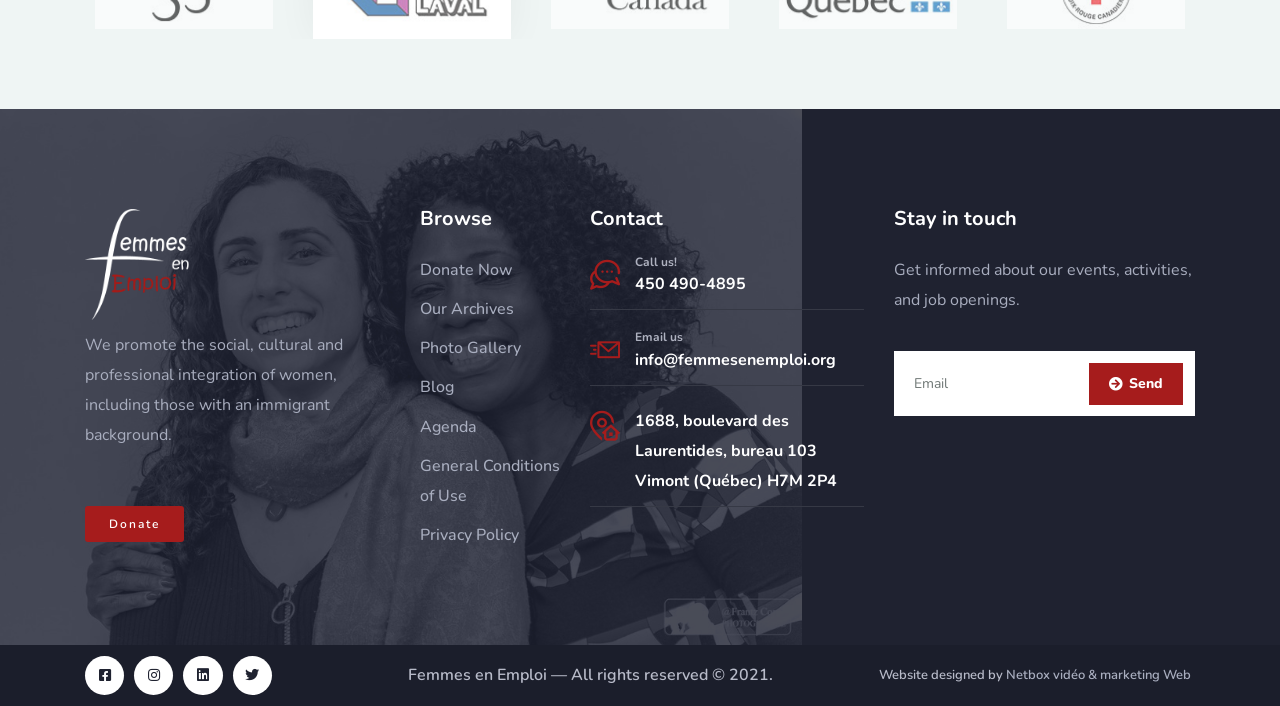Locate the bounding box coordinates of the element's region that should be clicked to carry out the following instruction: "Click the 'Browse' link". The coordinates need to be four float numbers between 0 and 1, i.e., [left, top, right, bottom].

[0.328, 0.296, 0.438, 0.325]